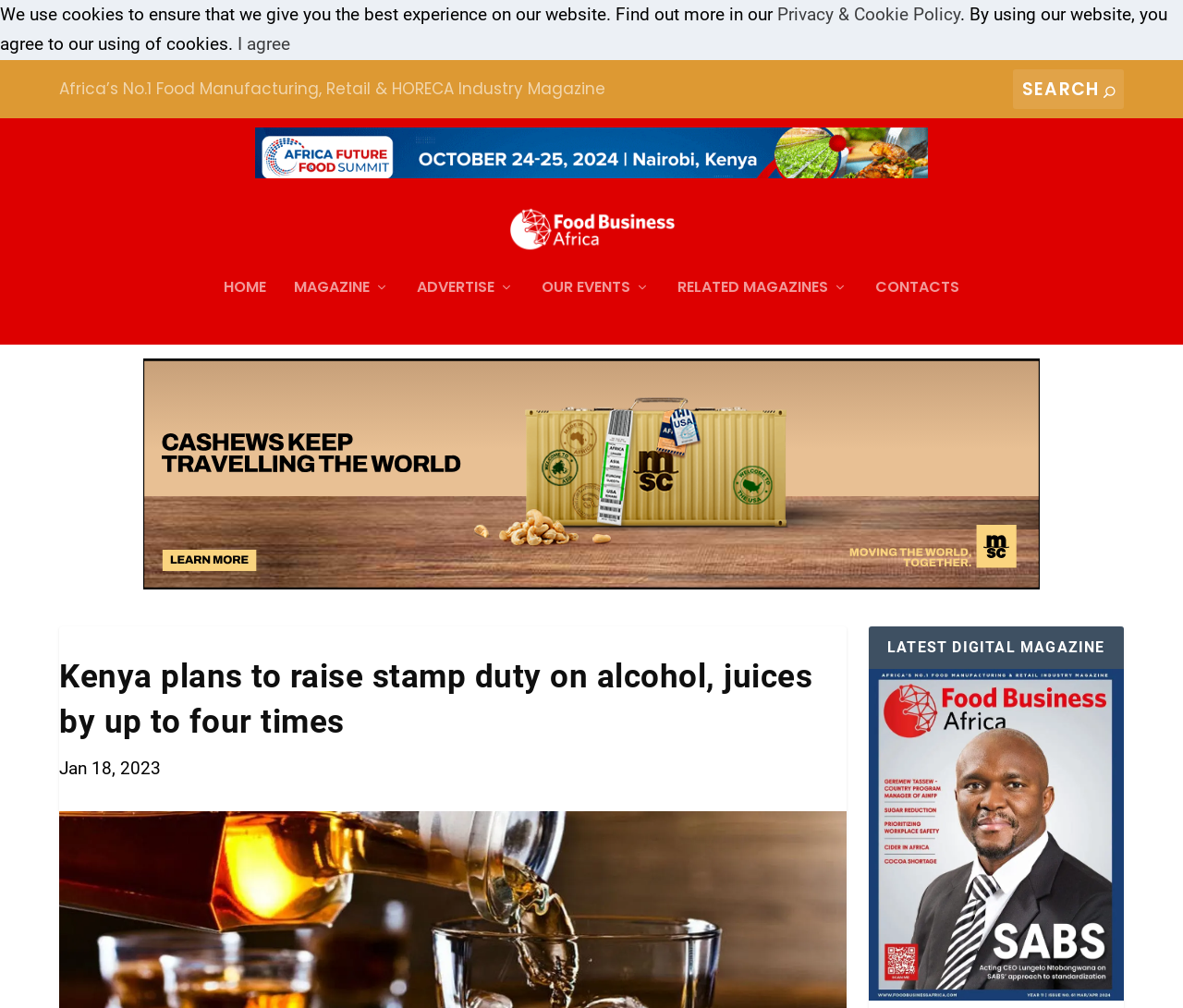Show the bounding box coordinates for the element that needs to be clicked to execute the following instruction: "Read the latest digital magazine". Provide the coordinates in the form of four float numbers between 0 and 1, i.e., [left, top, right, bottom].

[0.734, 0.644, 0.95, 0.687]